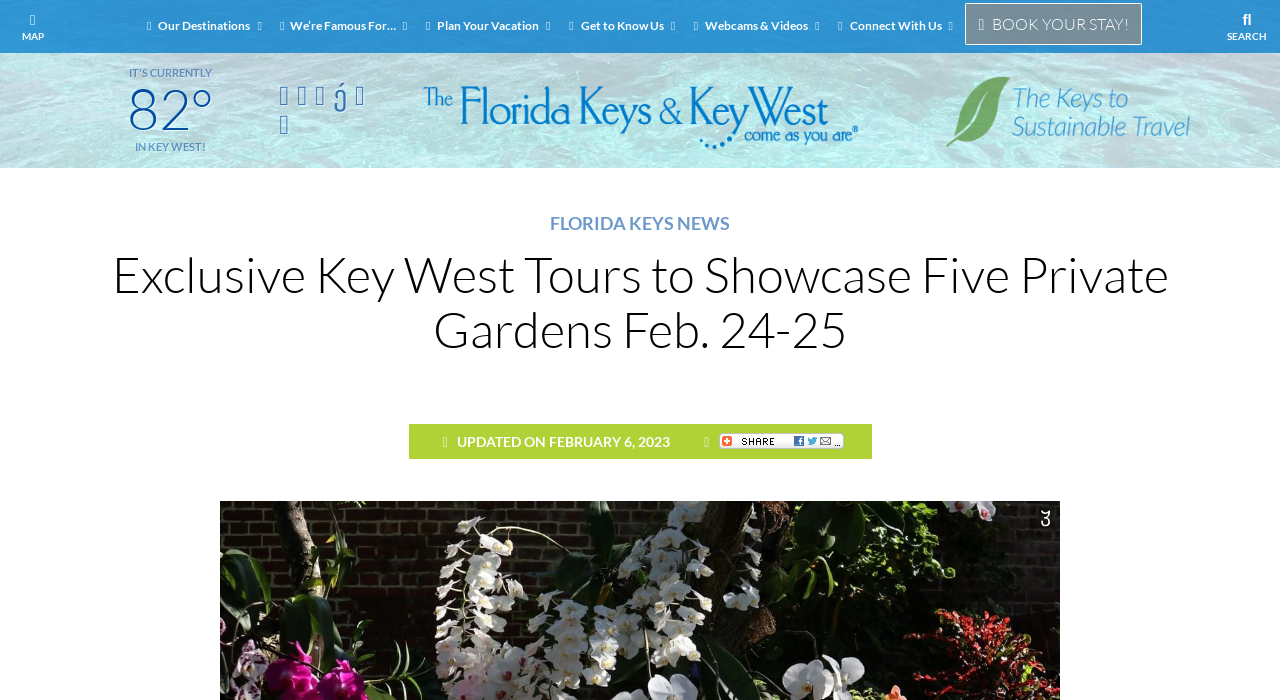Using floating point numbers between 0 and 1, provide the bounding box coordinates in the format (top-left x, top-left y, bottom-right x, bottom-right y). Locate the UI element described here: Our Destinations

[0.122, 0.0, 0.226, 0.075]